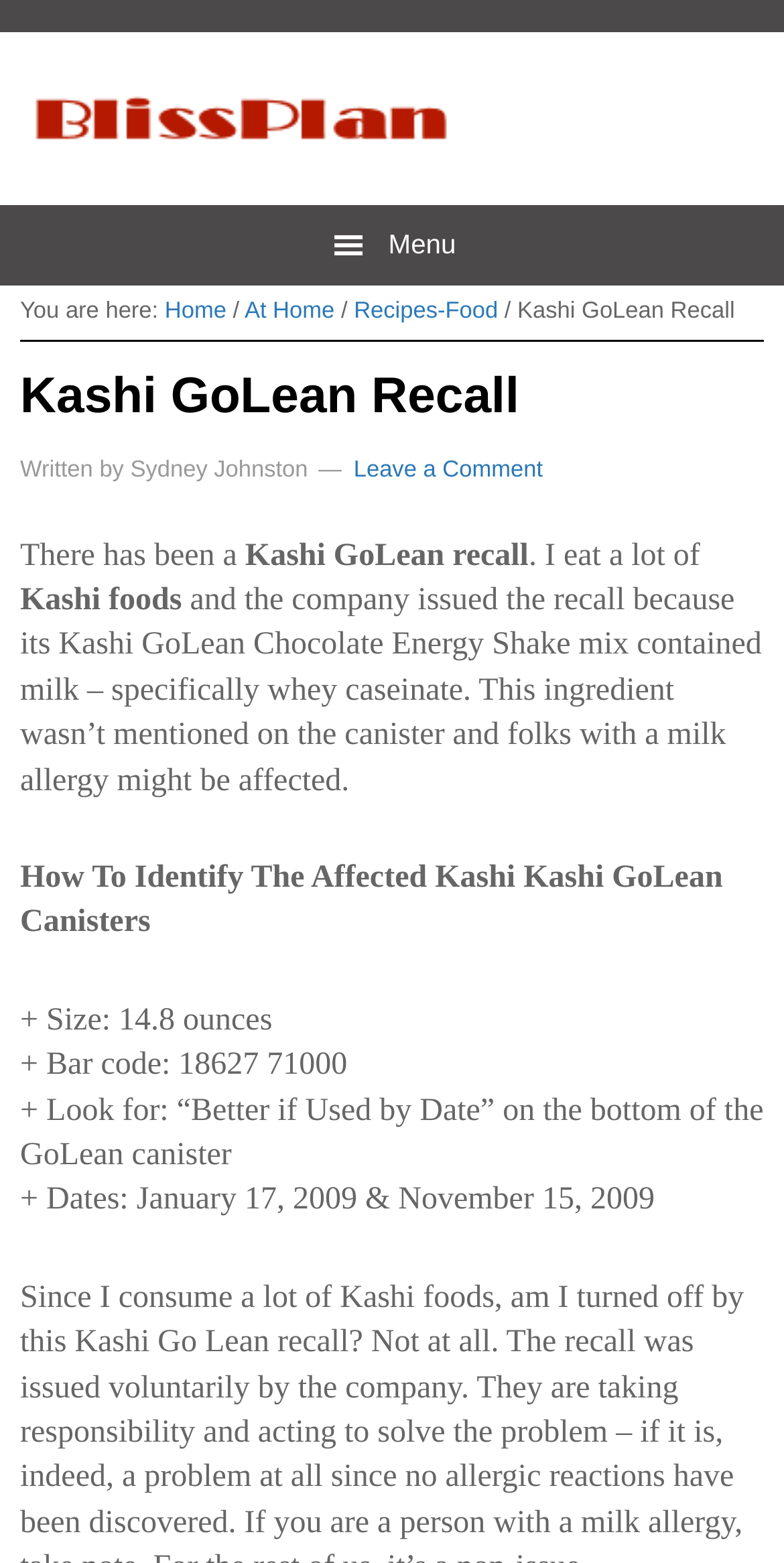What is the name of the author of this article? Look at the image and give a one-word or short phrase answer.

Sydney Johnston